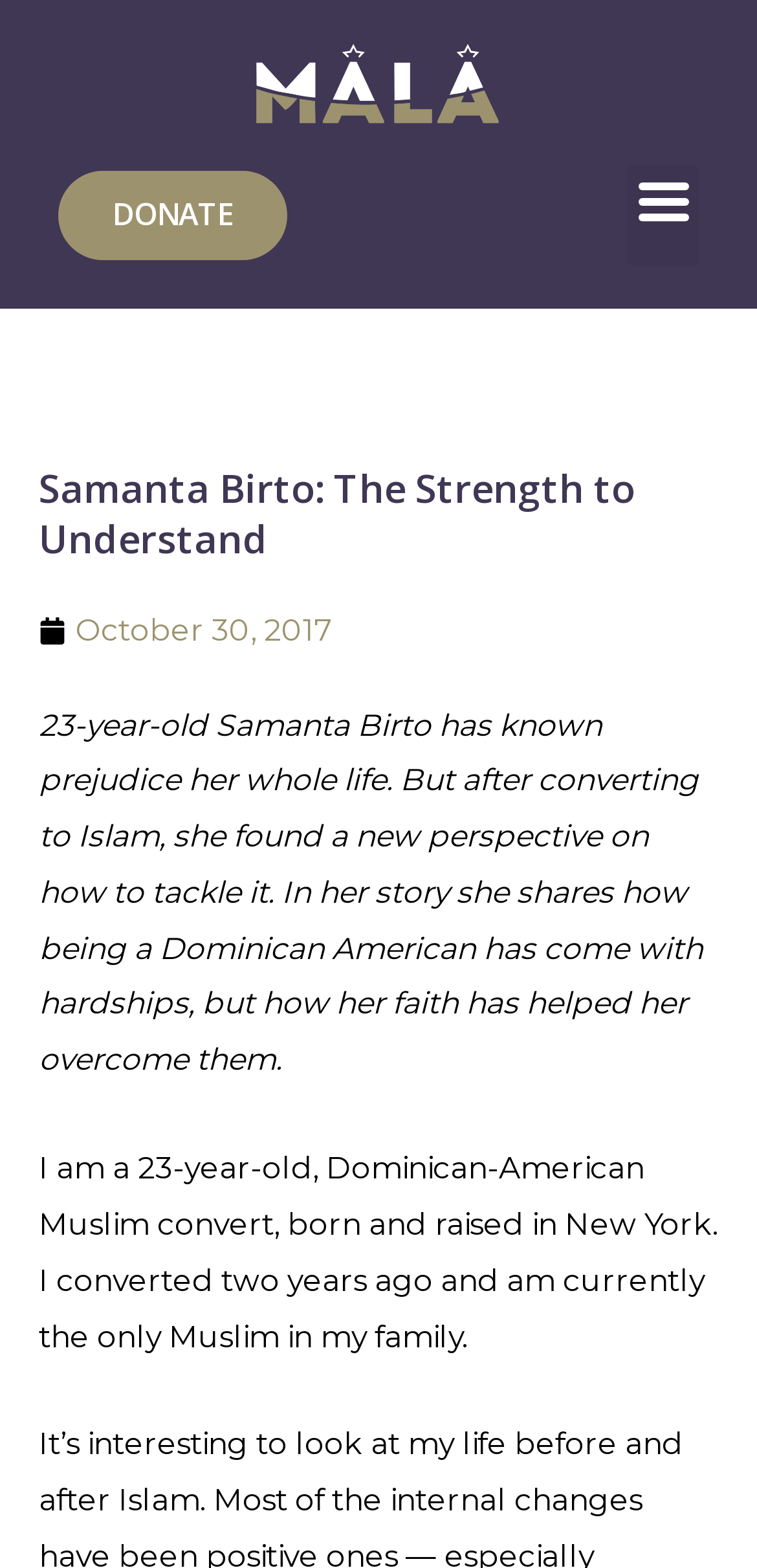What is Samanta Birto's age?
Please provide a detailed and thorough answer to the question.

I found Samanta Birto's age by reading the StaticText element that describes her as a '23-year-old, Dominican-American Muslim convert'. This element has a bounding box coordinate of [0.051, 0.733, 0.959, 0.864].